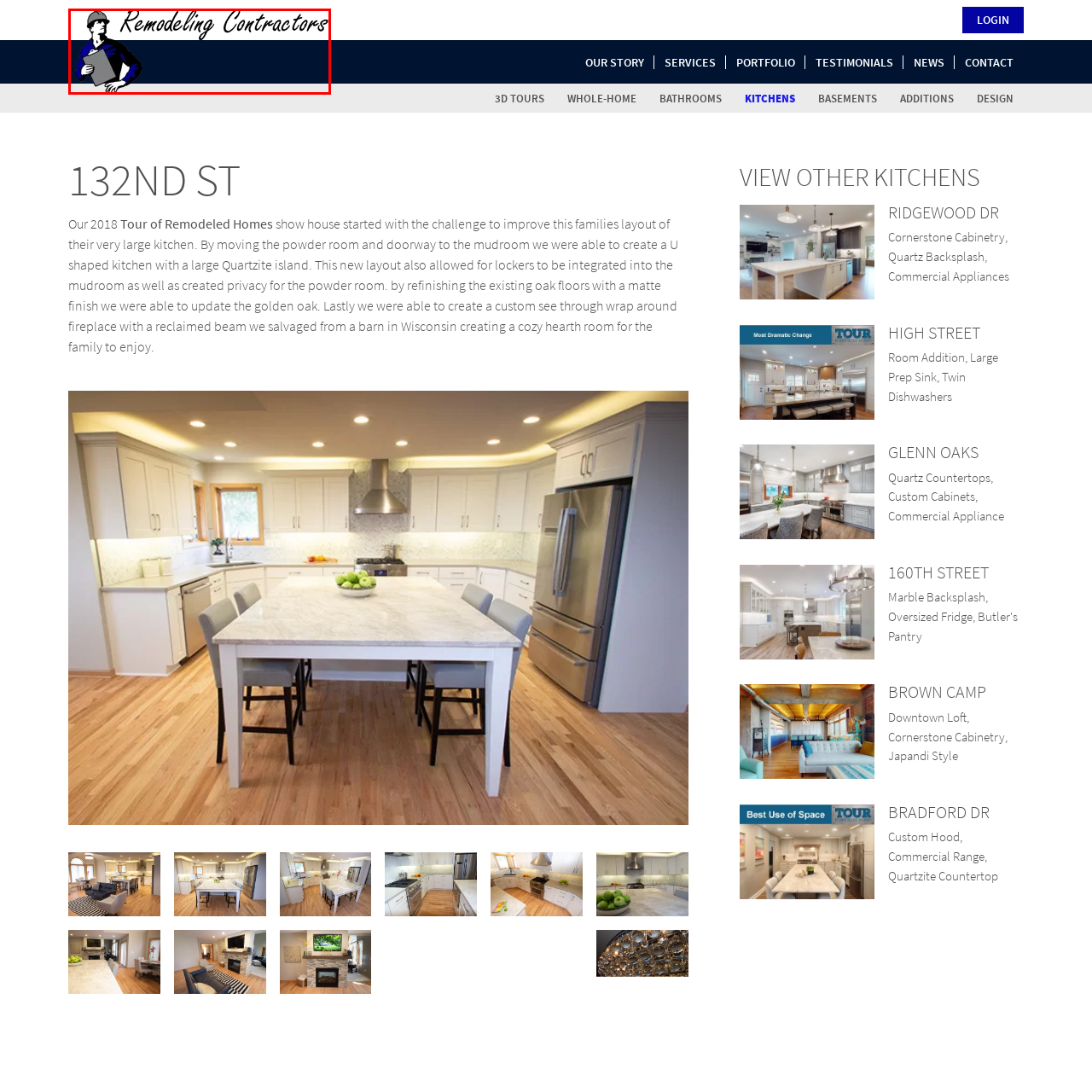What is the color of the stripes in the logo?
Observe the image within the red bounding box and respond to the question with a detailed answer, relying on the image for information.

The logo features a contrasting color palette, with the figure depicted in a simplified, monochromatic style against a backdrop of bold, dark blue and white stripes, which creates a visually appealing and professional design.